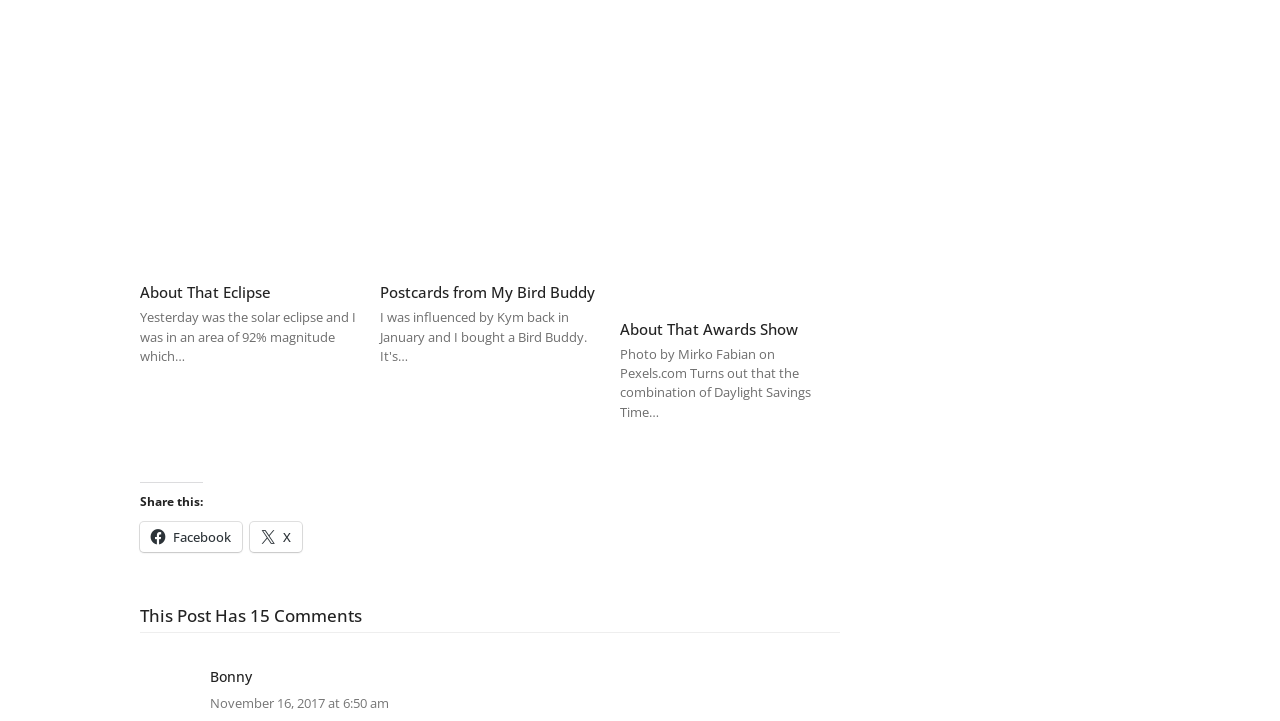Please specify the bounding box coordinates of the clickable section necessary to execute the following command: "Visit Bonny's page".

[0.164, 0.926, 0.197, 0.952]